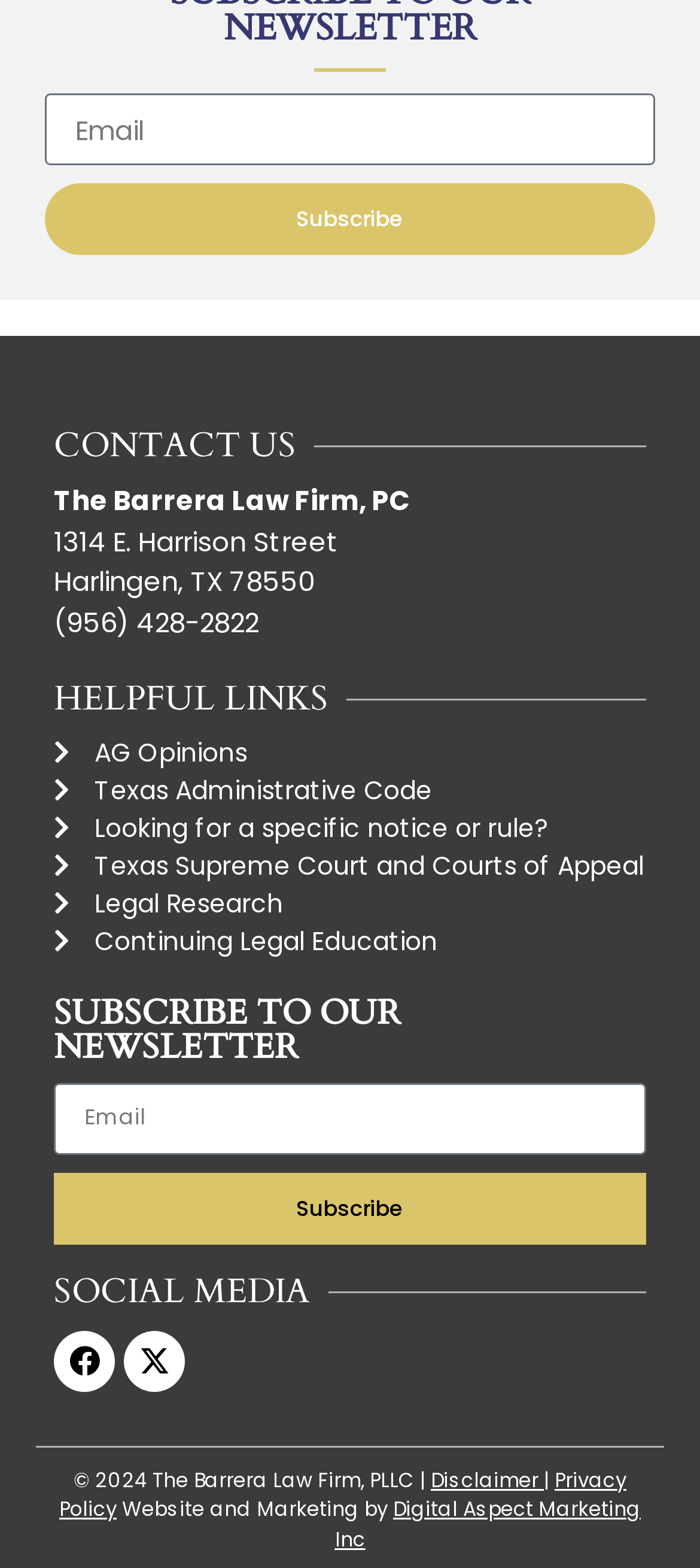Find the bounding box coordinates of the clickable area that will achieve the following instruction: "Click subscribe button".

[0.064, 0.117, 0.936, 0.163]